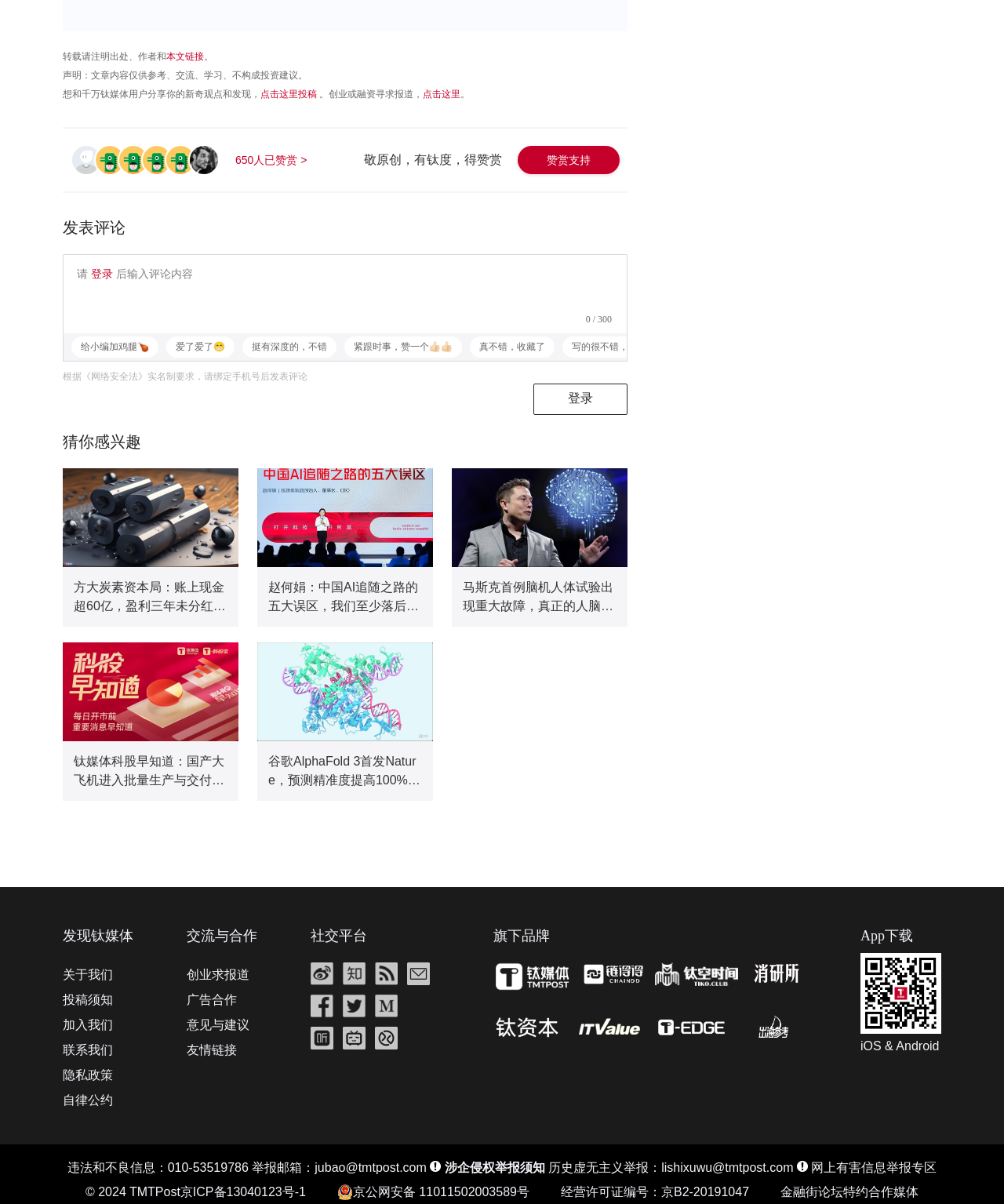Give a one-word or phrase response to the following question: How many images are there in the '猜你感兴趣' section?

5